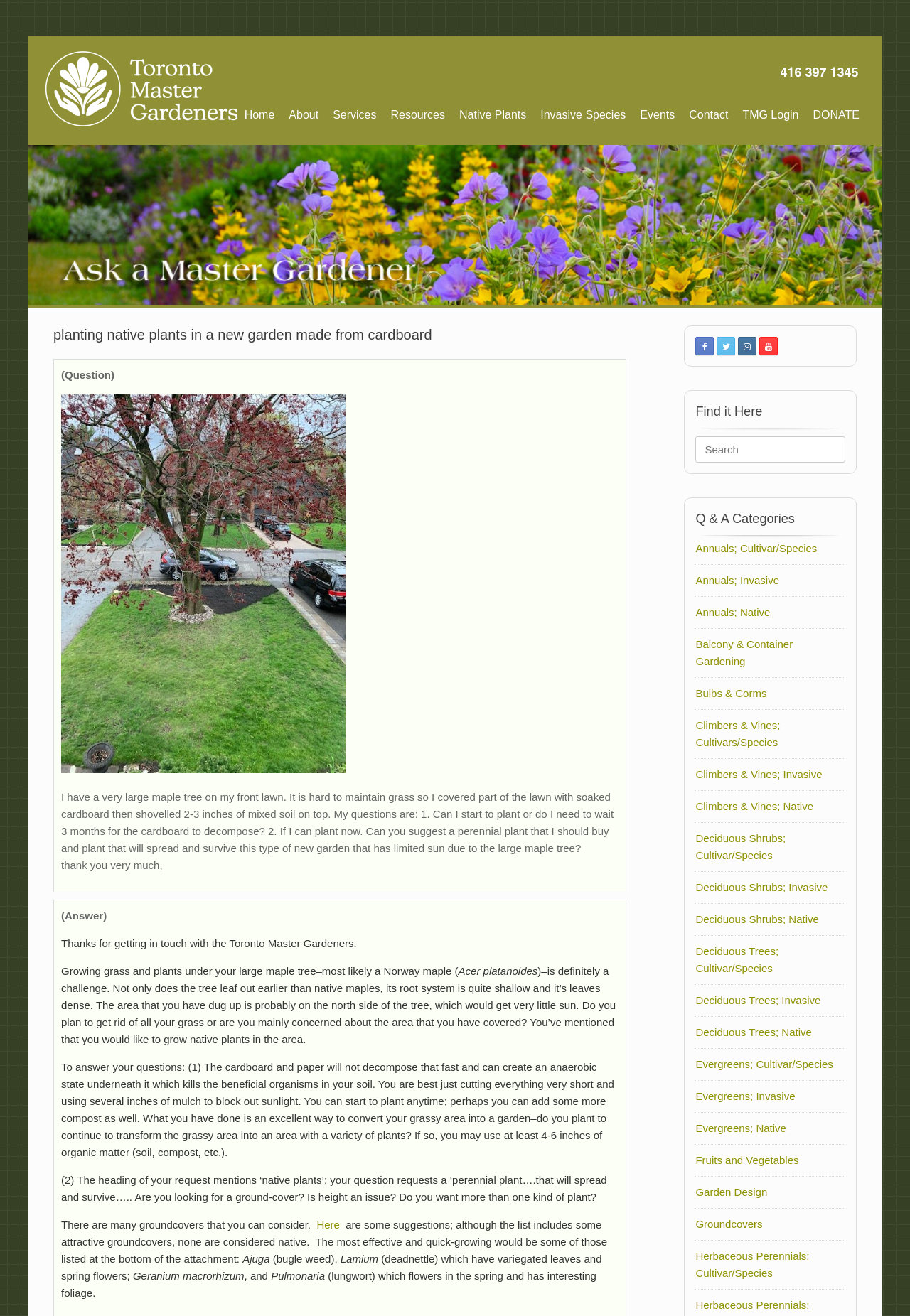Provide a one-word or brief phrase answer to the question:
What is the recommended approach to convert the grassy area into a garden?

using several inches of mulch